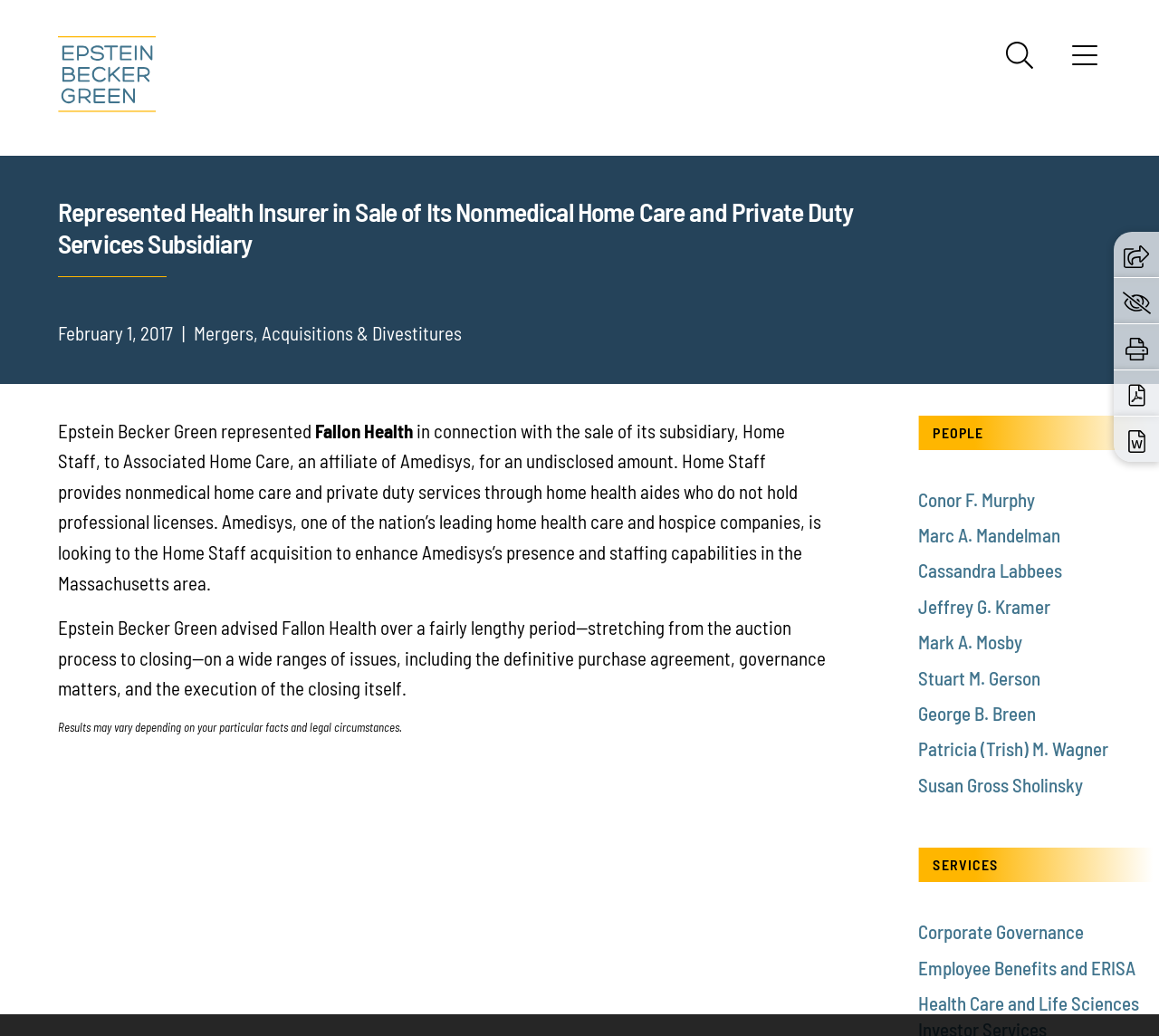Respond with a single word or phrase to the following question: What is the name of the law firm?

Epstein Becker Green